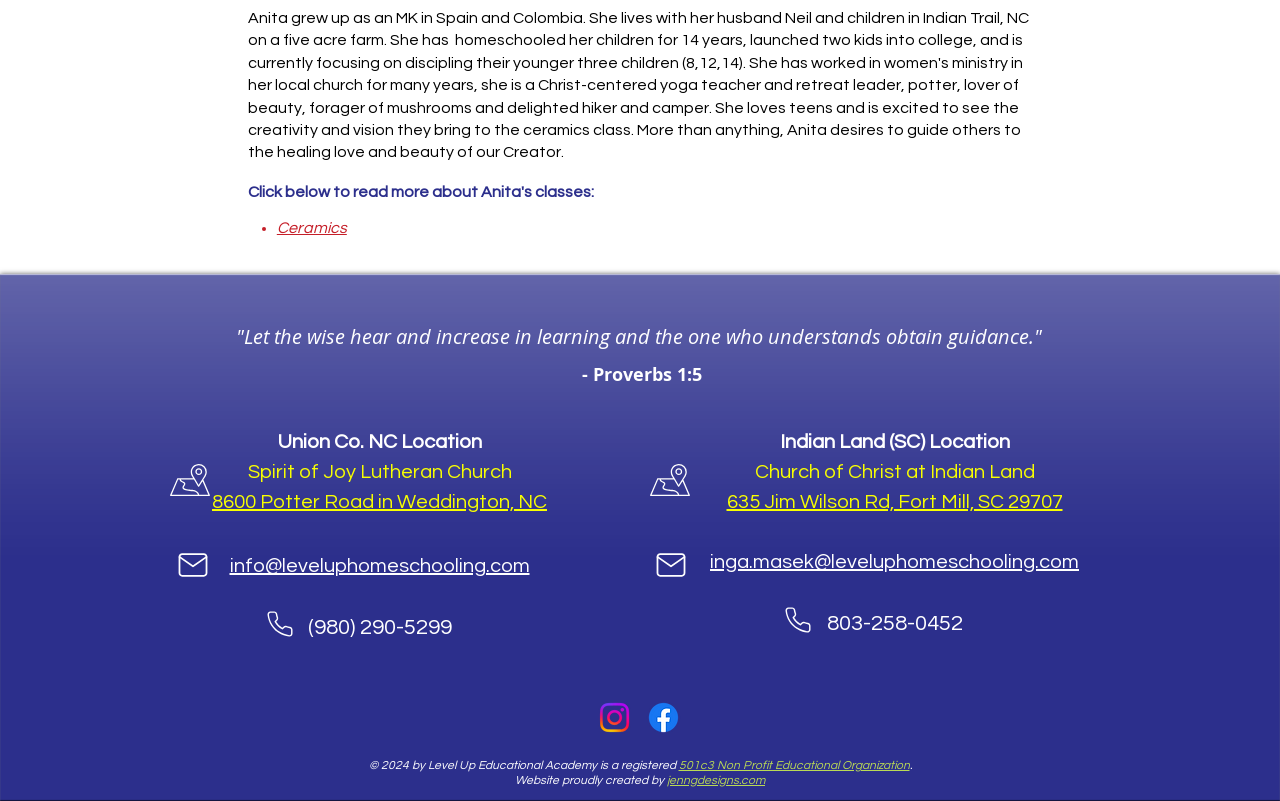From the webpage screenshot, identify the region described by Church of Ch. Provide the bounding box coordinates as (top-left x, top-left y, bottom-right x, bottom-right y), with each value being a floating point number between 0 and 1.

[0.589, 0.576, 0.682, 0.601]